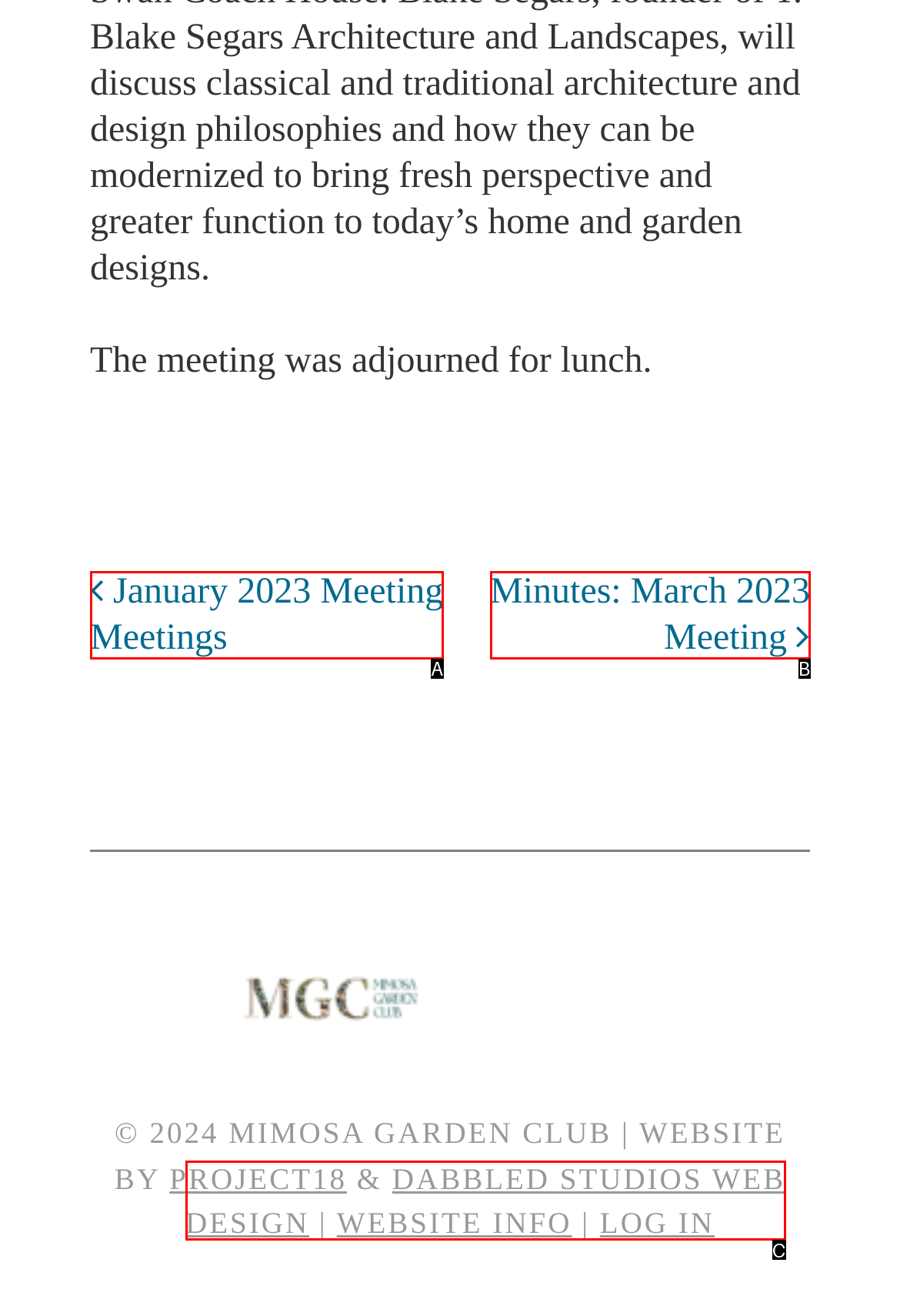Select the appropriate option that fits: Dabbled Studios Web Design
Reply with the letter of the correct choice.

C